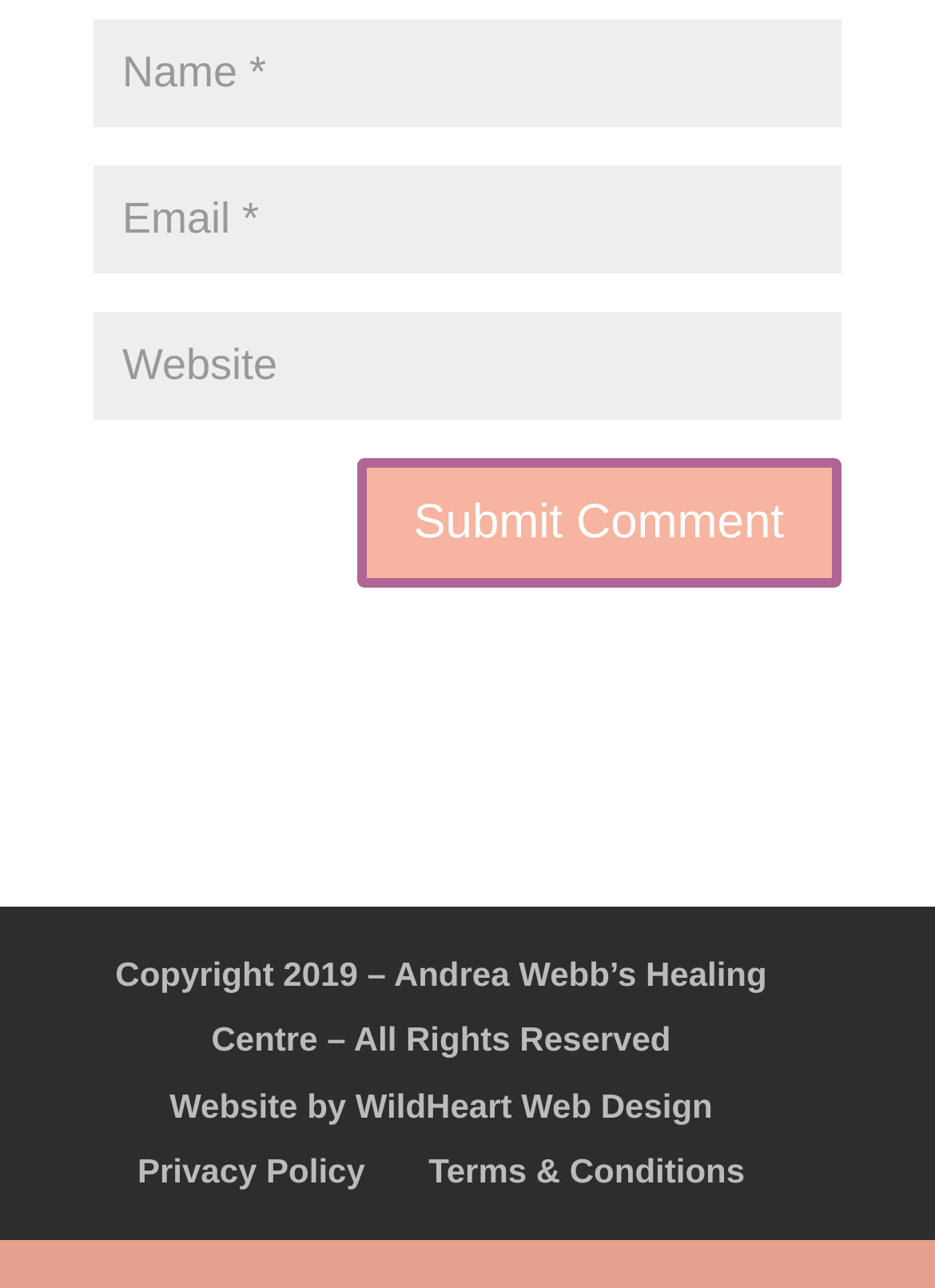Find the bounding box coordinates for the area that must be clicked to perform this action: "Submit a comment".

[0.381, 0.356, 0.9, 0.457]